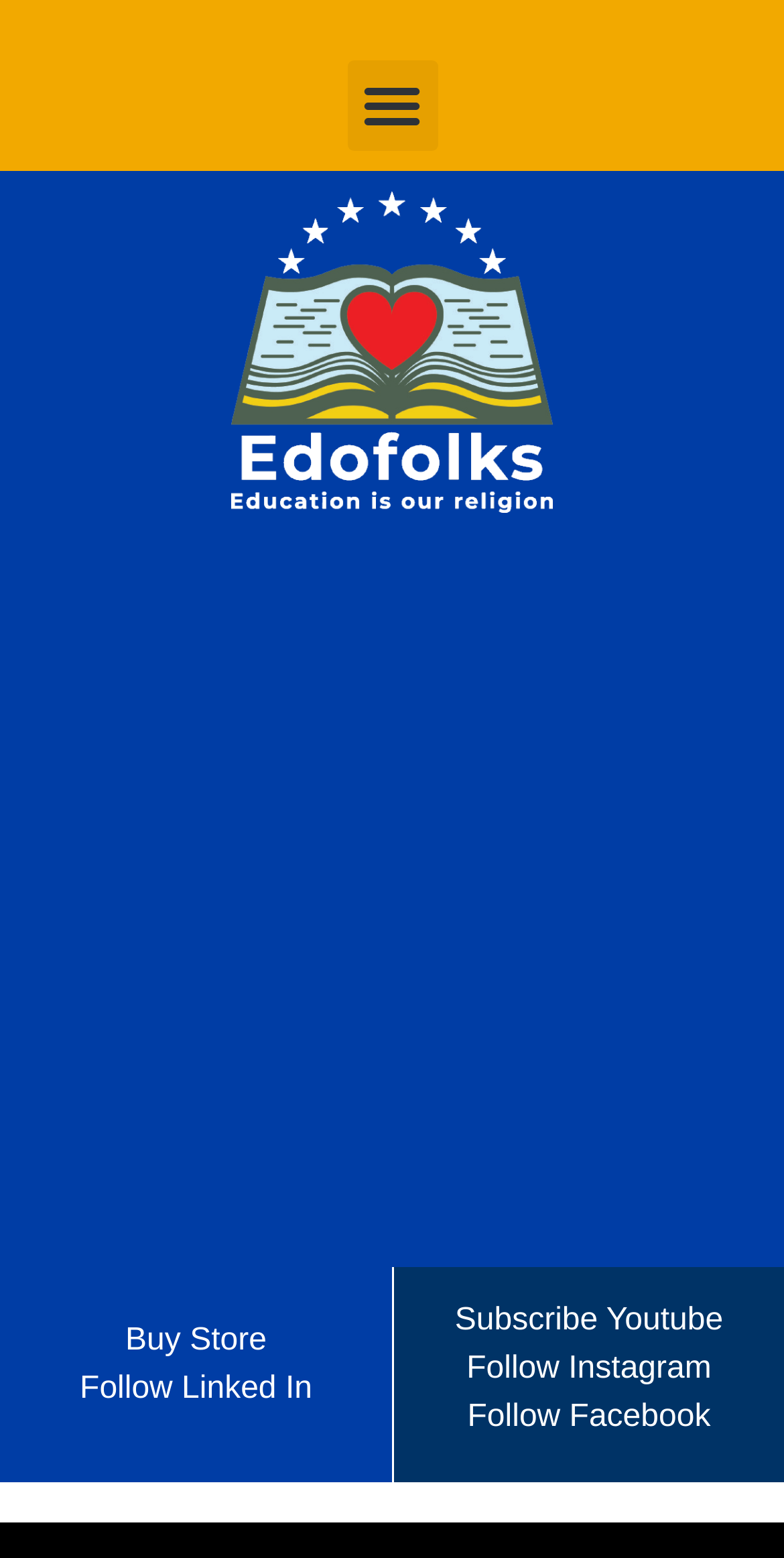Summarize the webpage in an elaborate manner.

The webpage is titled "I have no regrets - Edofolks.com" and features a poetic passage about the sun symbolizing life. 

At the top of the page, there is a "Menu Toggle" button. Below this, a large advertisement takes up most of the screen, spanning from the left to the right edge. 

Towards the bottom of the page, there are four links aligned horizontally. On the left, there are two links: "Buy Store" and "Follow Linked In". On the right, there are two more links: "Subscribe Youtube" and "Follow Instagram", with "Follow Facebook" situated just below the "Follow Instagram" link.